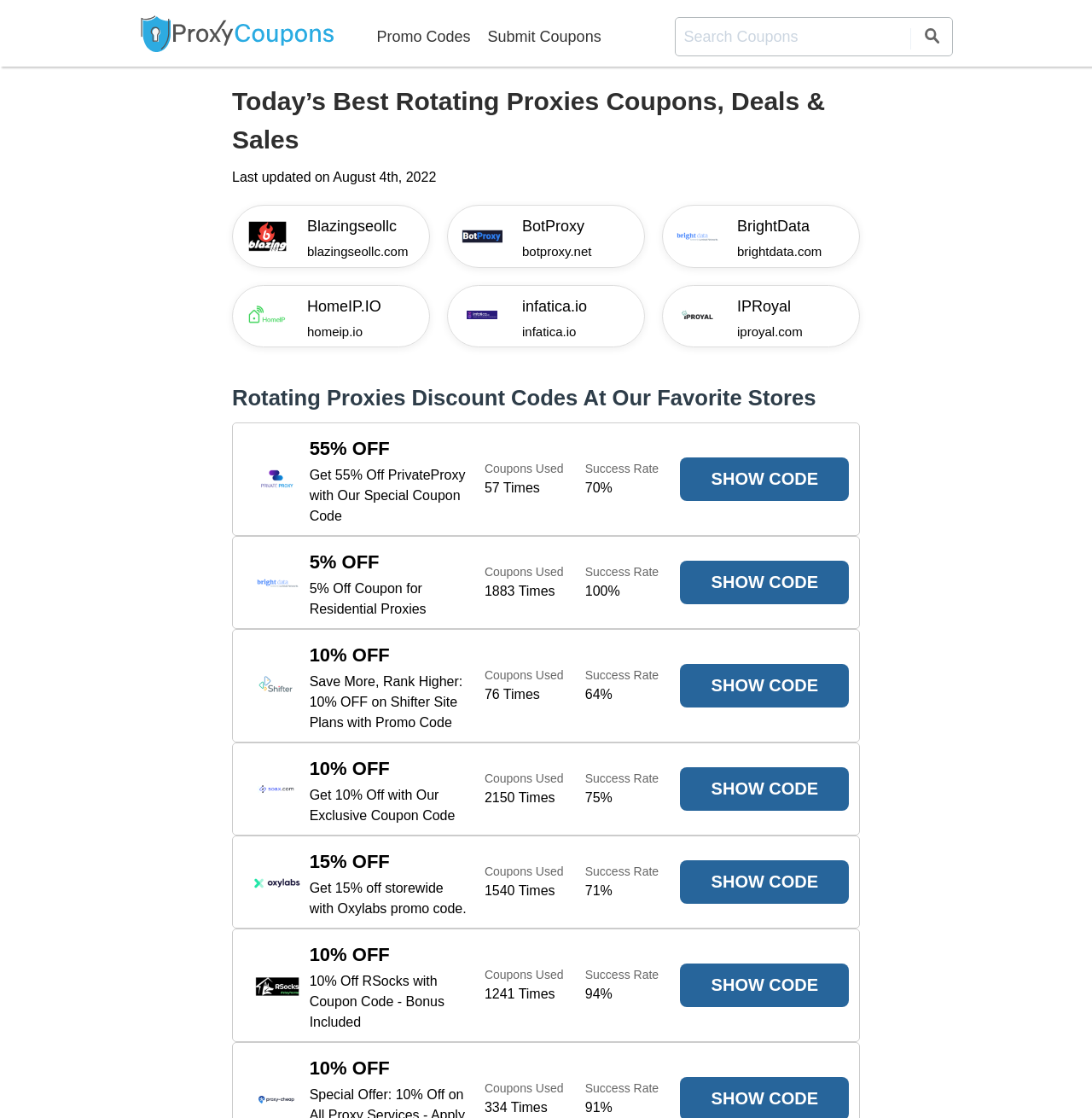Please determine the bounding box coordinates of the element to click on in order to accomplish the following task: "Click on the logo". Ensure the coordinates are four float numbers ranging from 0 to 1, i.e., [left, top, right, bottom].

[0.128, 0.014, 0.305, 0.052]